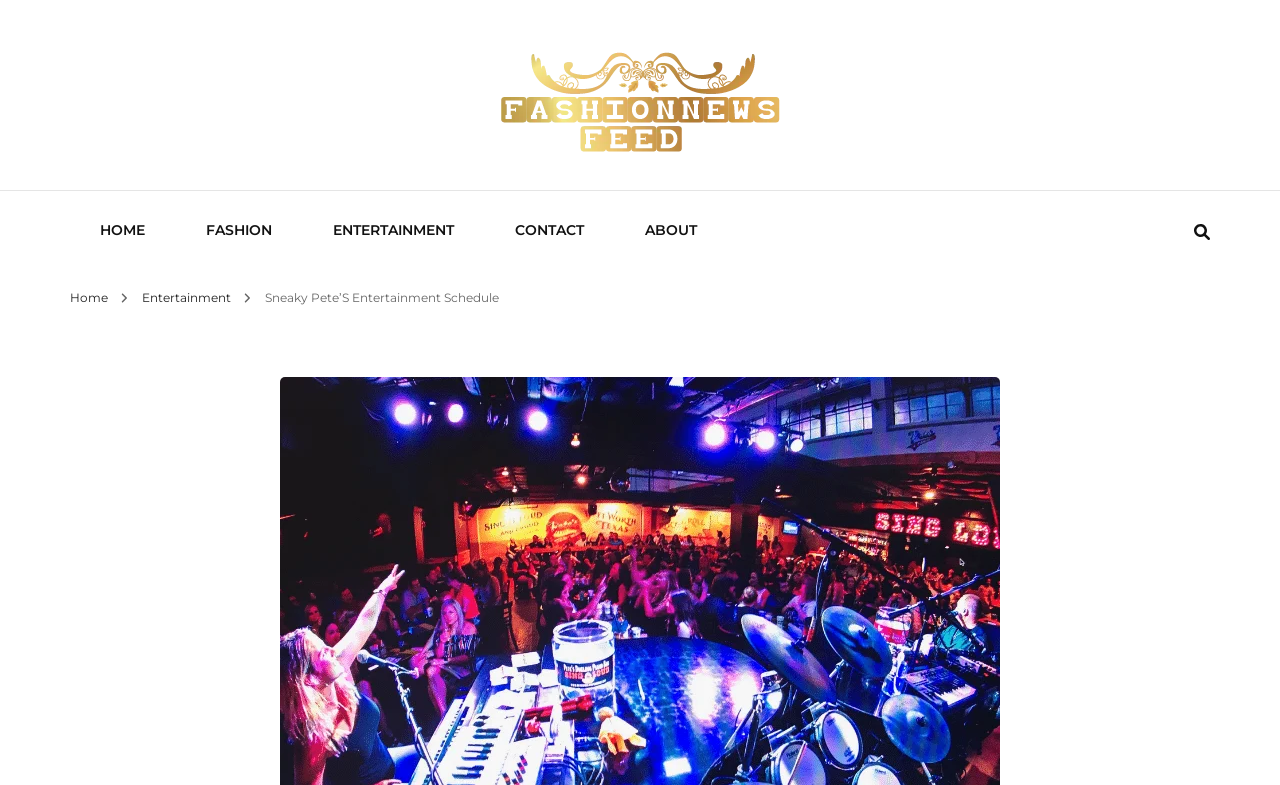Please find and generate the text of the main header of the webpage.

Sneaky Pete’S Entertainment Schedule